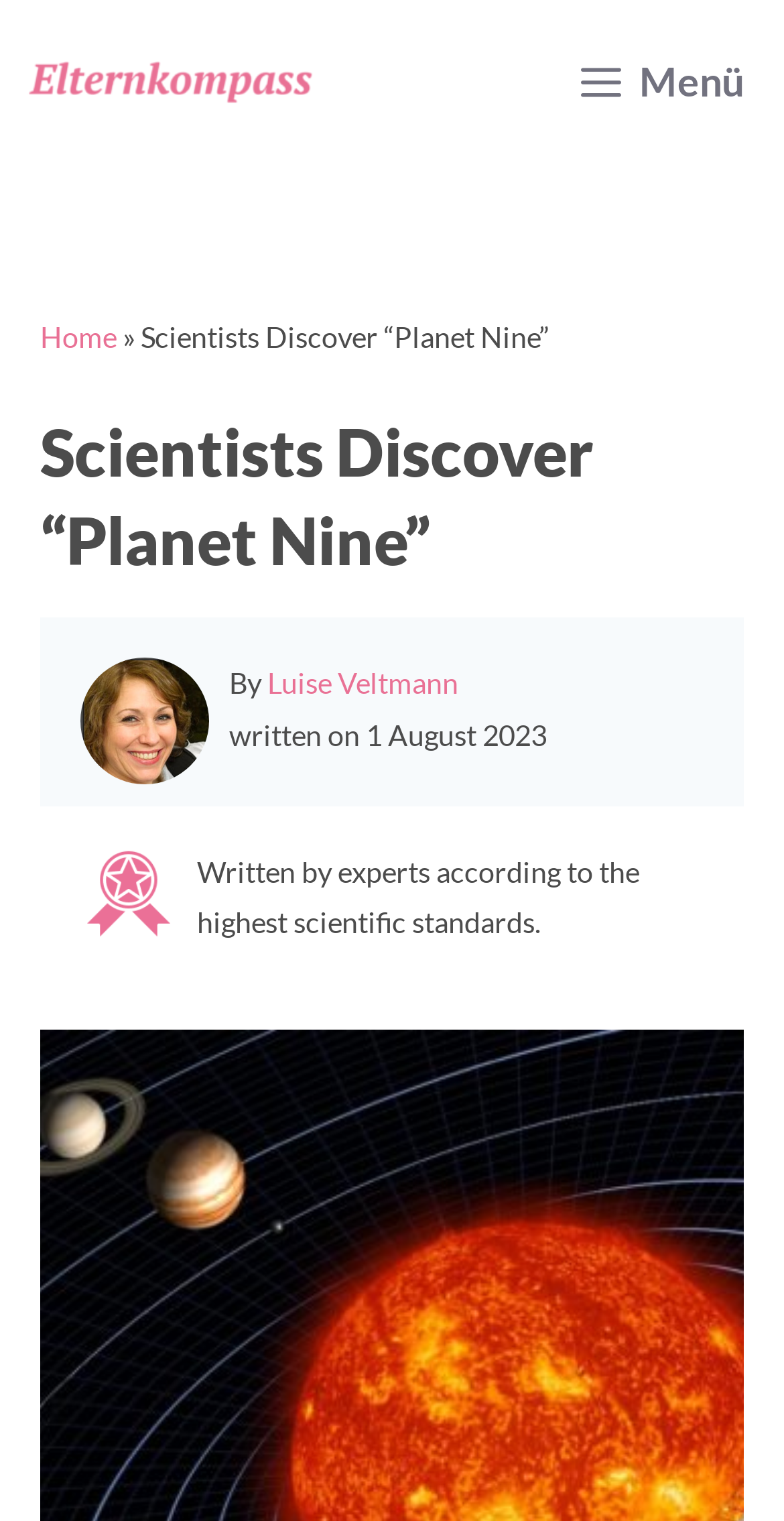Can you give a detailed response to the following question using the information from the image? What is the purpose of the article?

I found the answer by looking at the content section of the webpage, where there is a text that describes the purpose of the article, stating that it is 'Written by experts according to the highest scientific standards'.